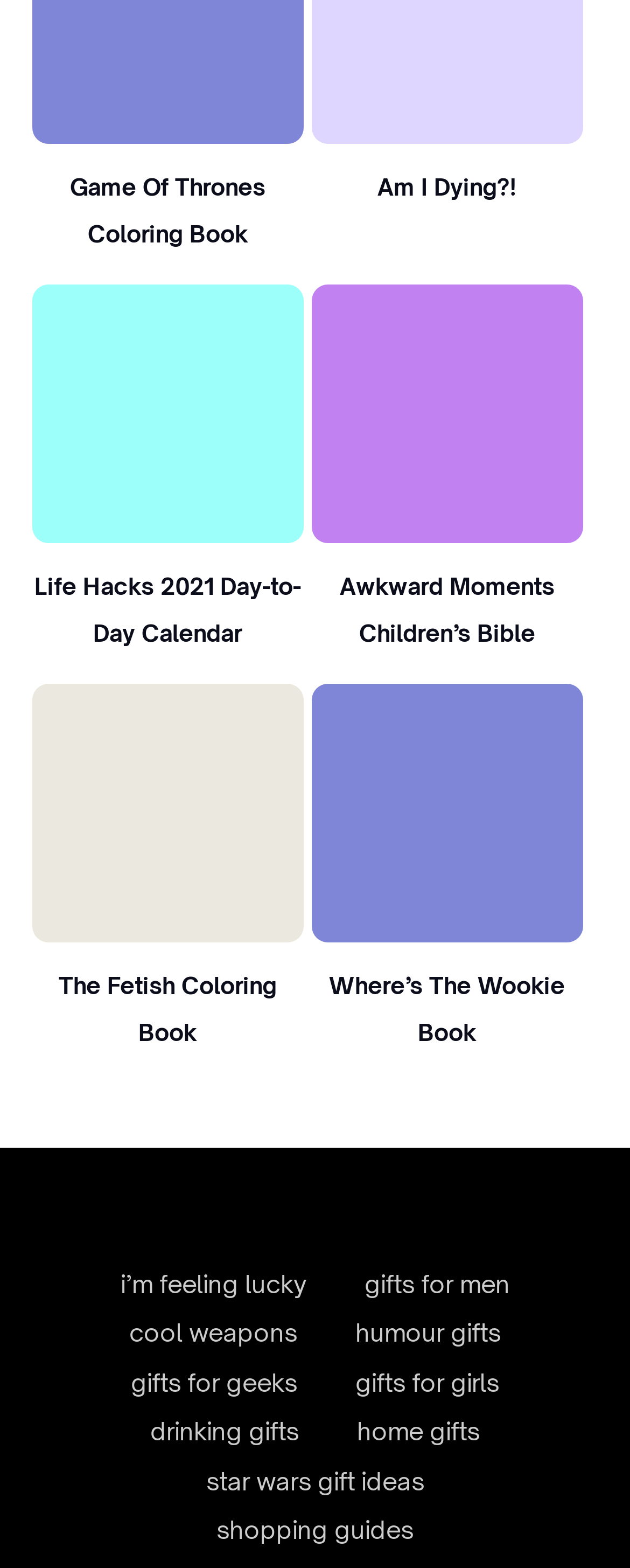How many 'show me this!' links are there?
Answer the question with just one word or phrase using the image.

4